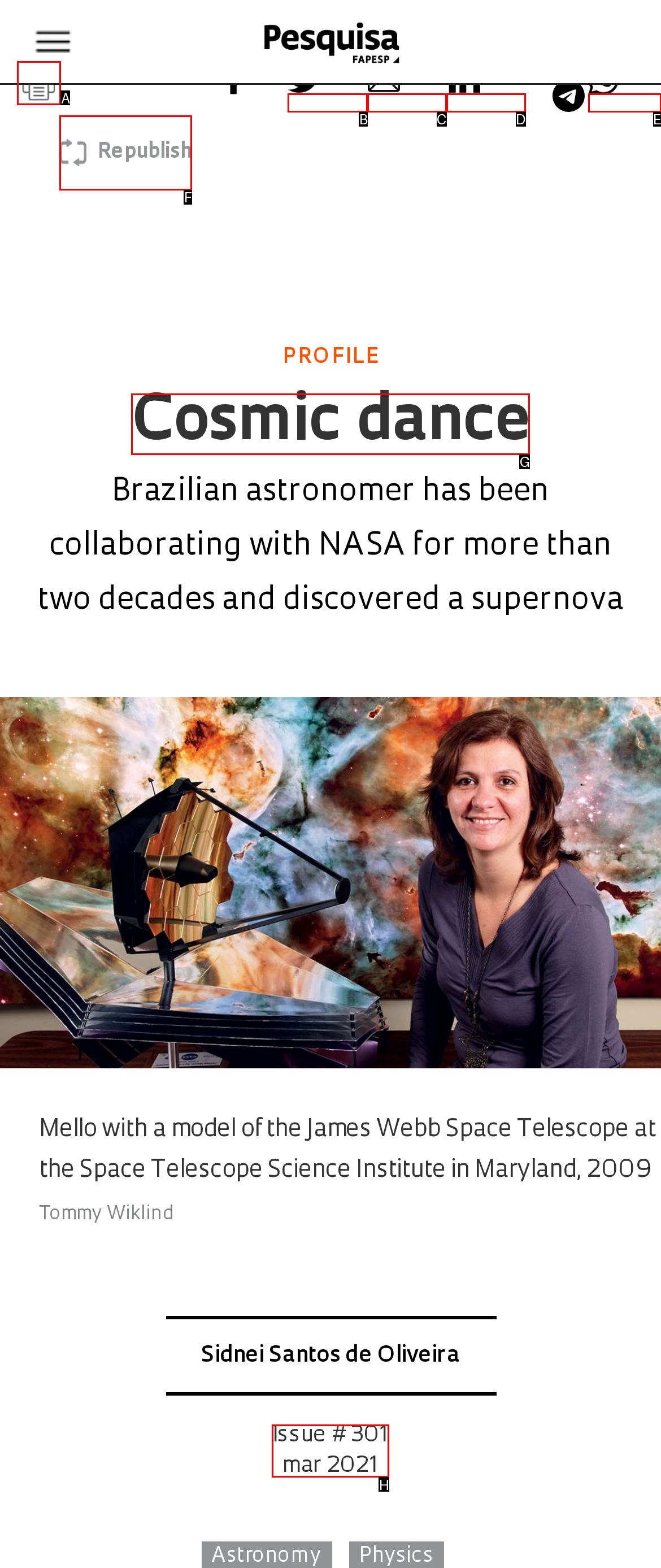Among the marked elements in the screenshot, which letter corresponds to the UI element needed for the task: Print the article?

A